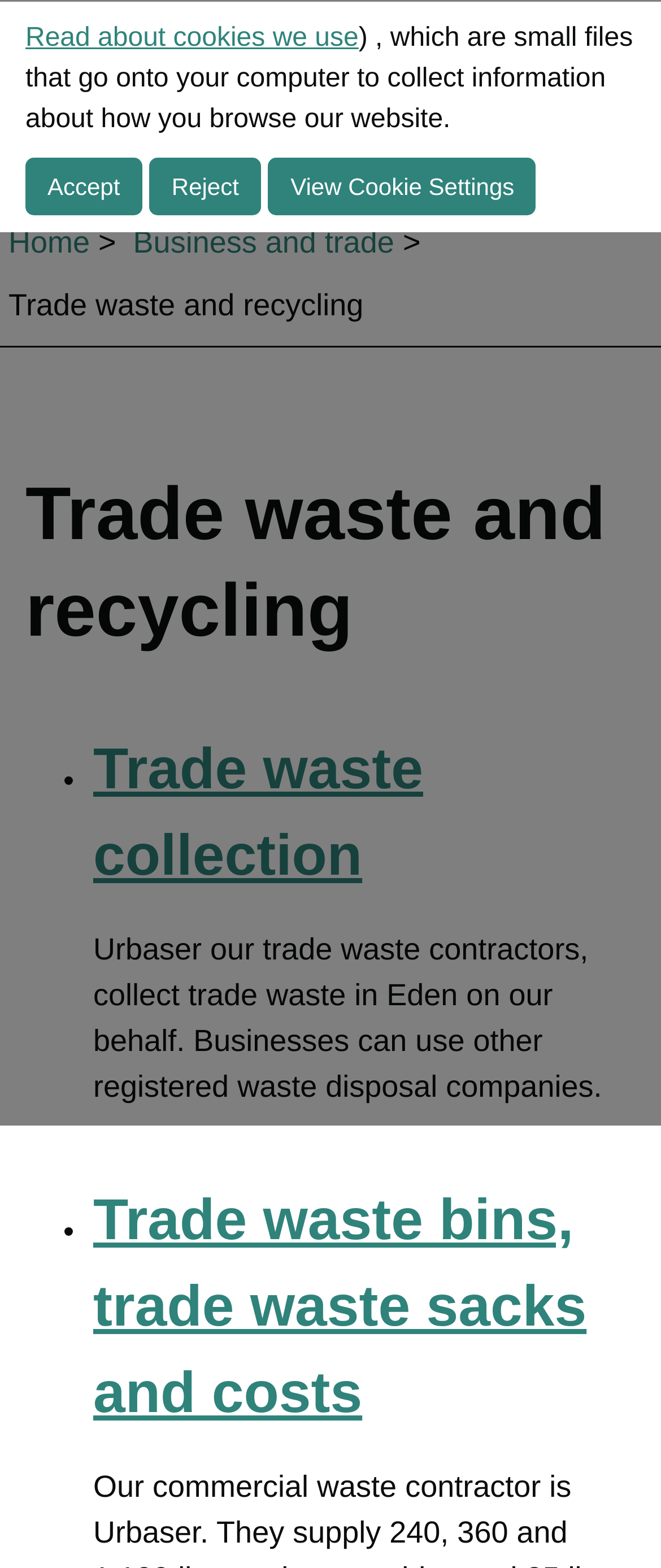Specify the bounding box coordinates for the region that must be clicked to perform the given instruction: "View Trade waste bins, trade waste sacks and costs".

[0.141, 0.758, 0.887, 0.909]